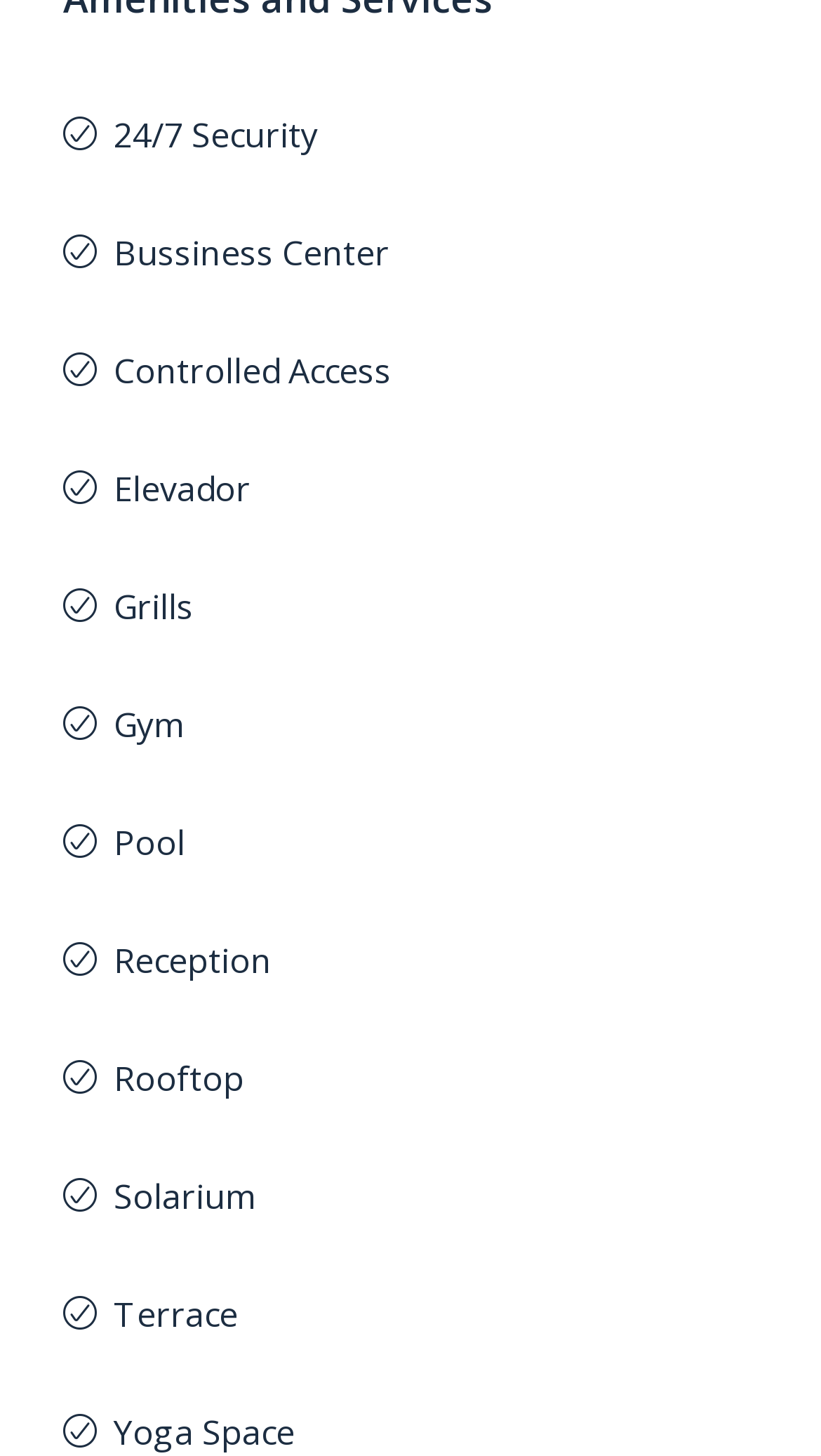Identify the bounding box coordinates of the region I need to click to complete this instruction: "View 24/7 Security".

[0.138, 0.077, 0.387, 0.109]